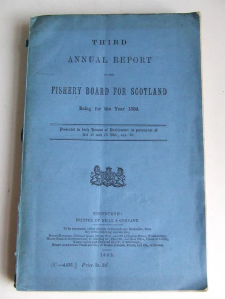Please provide a short answer using a single word or phrase for the question:
What is the purpose of the Fishery Board?

Fisheries management